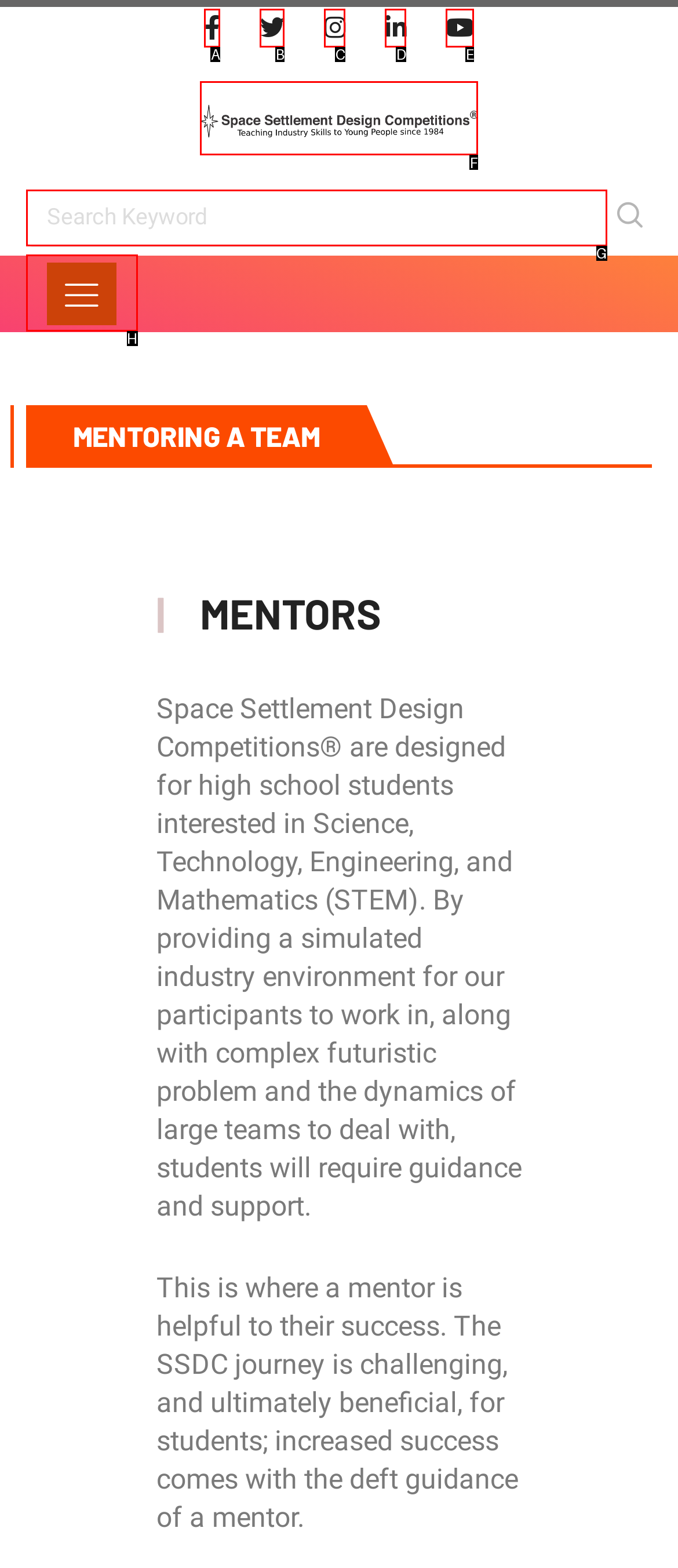Which option should be clicked to execute the task: Visit the Space Settlement Design Competition page?
Reply with the letter of the chosen option.

F